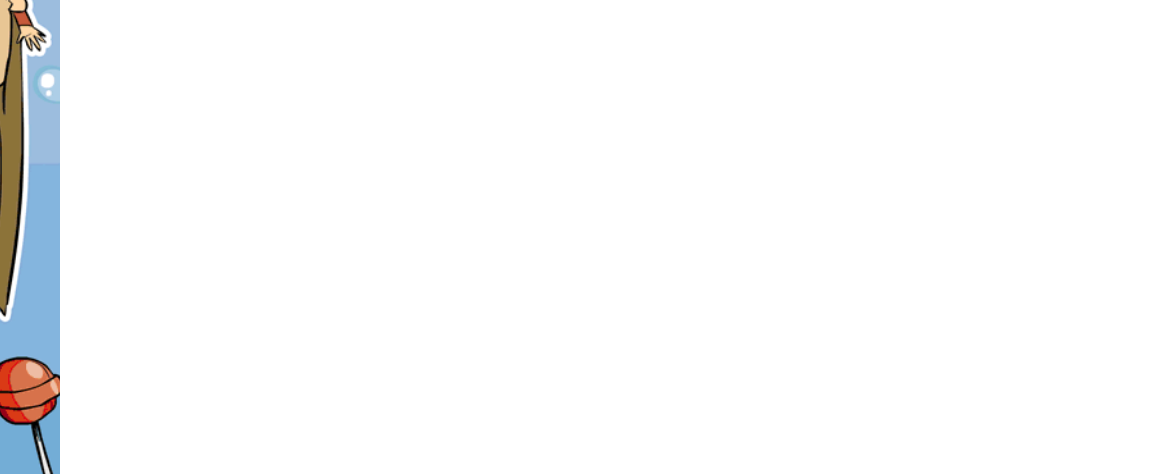What is the philosophy of the preschool? Look at the image and give a one-word or short phrase answer.

Emphasizing playtime